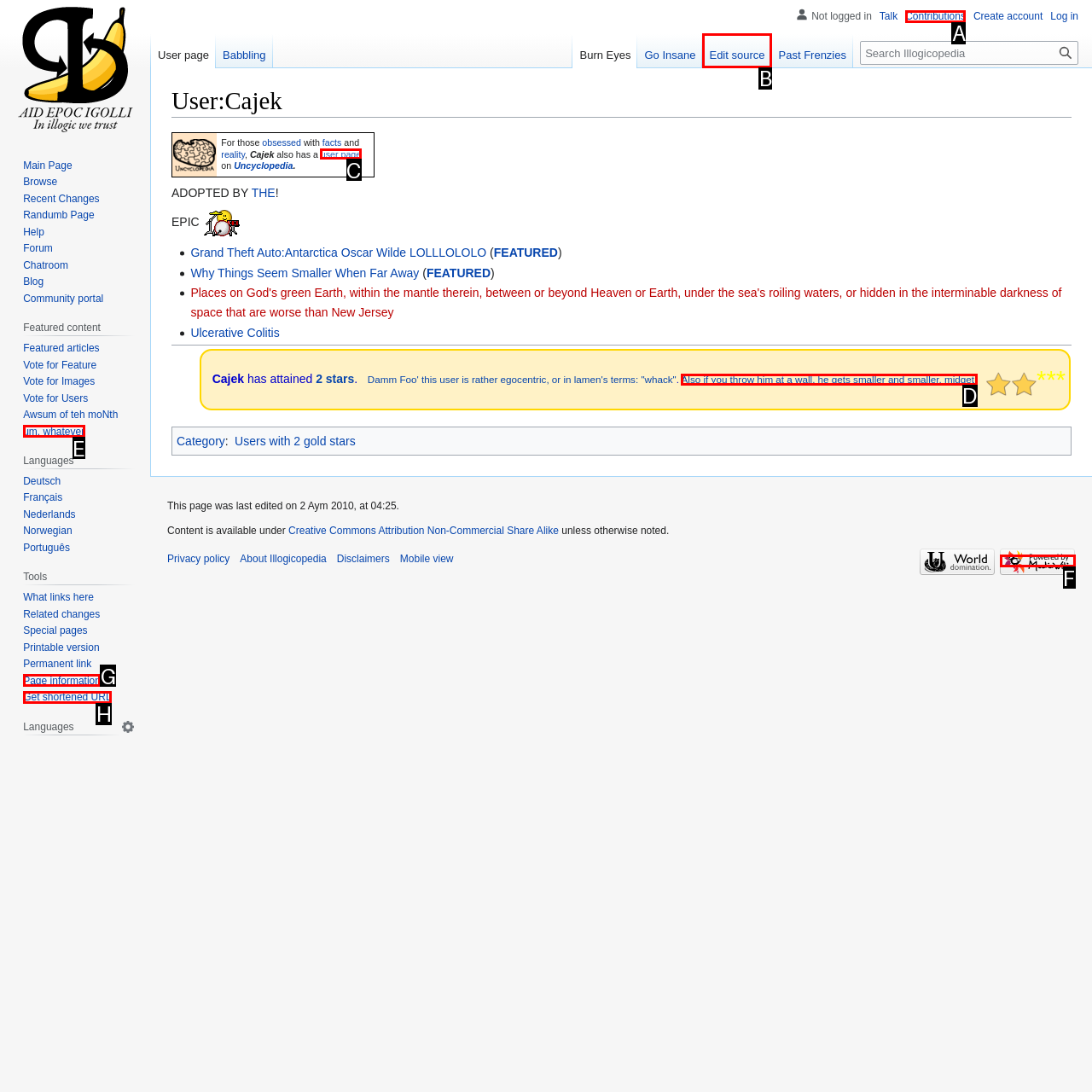Select the letter of the UI element you need to click to complete this task: Edit source.

B